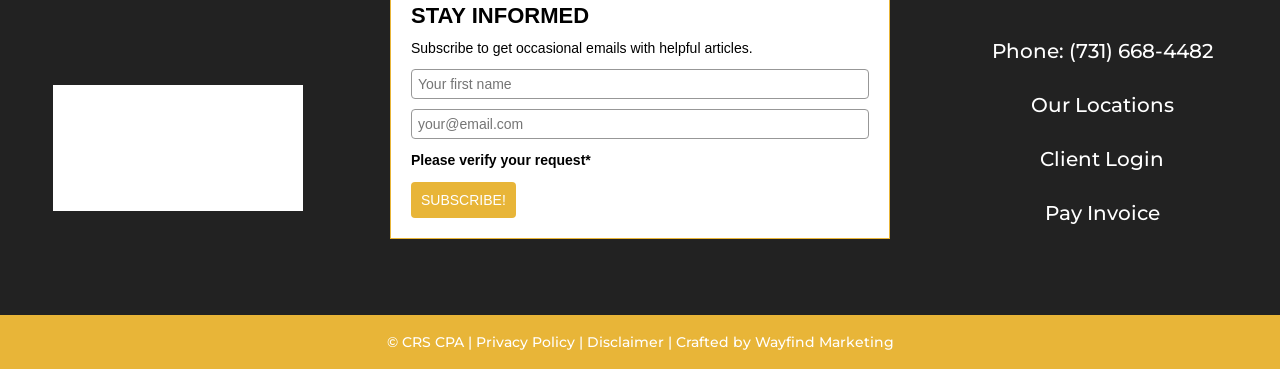Provide a one-word or one-phrase answer to the question:
What is the name of the company's logo?

CRS CPAs logo